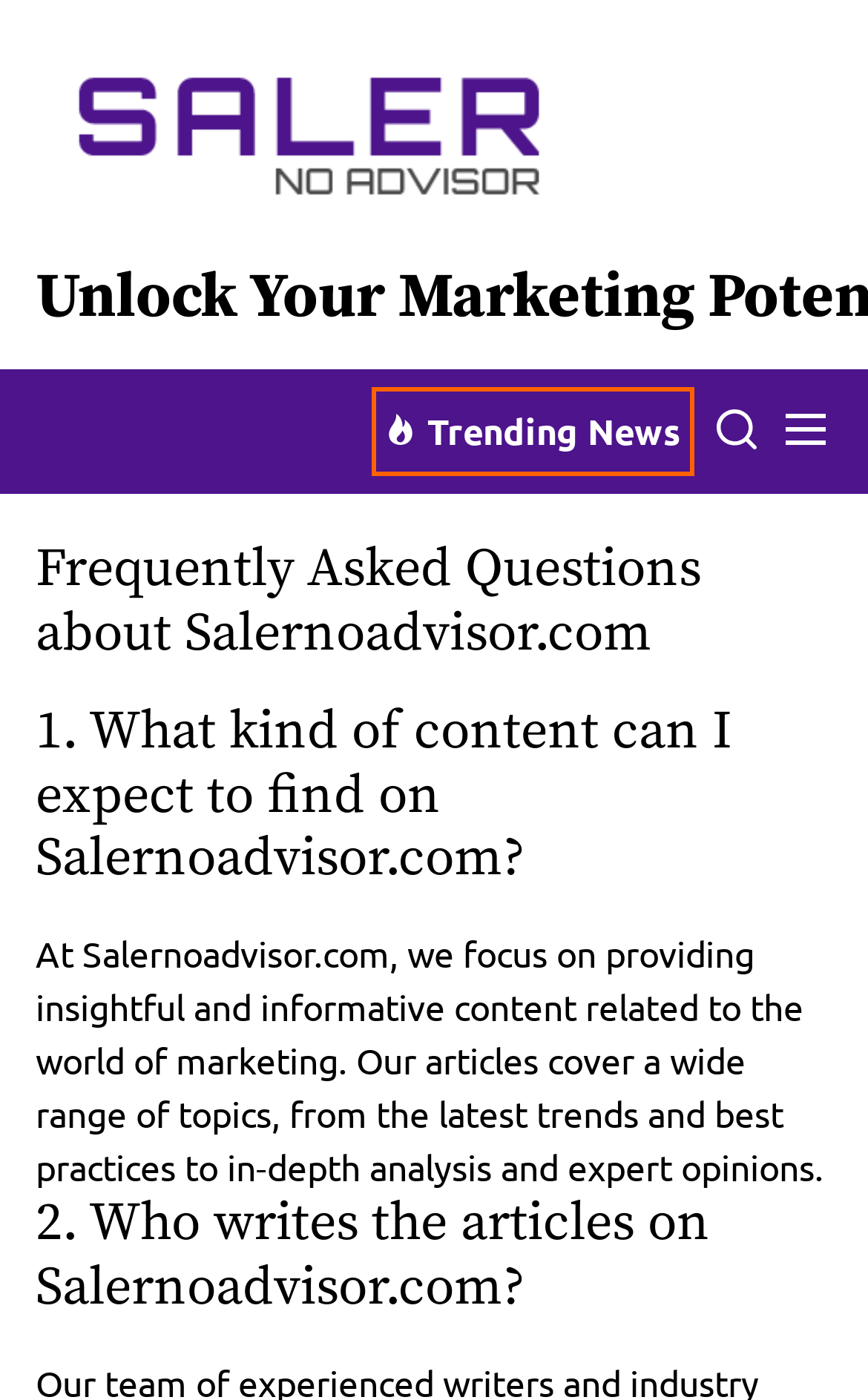What is the theme of the articles on Salernoadvisor.com? Refer to the image and provide a one-word or short phrase answer.

Marketing trends and best practices